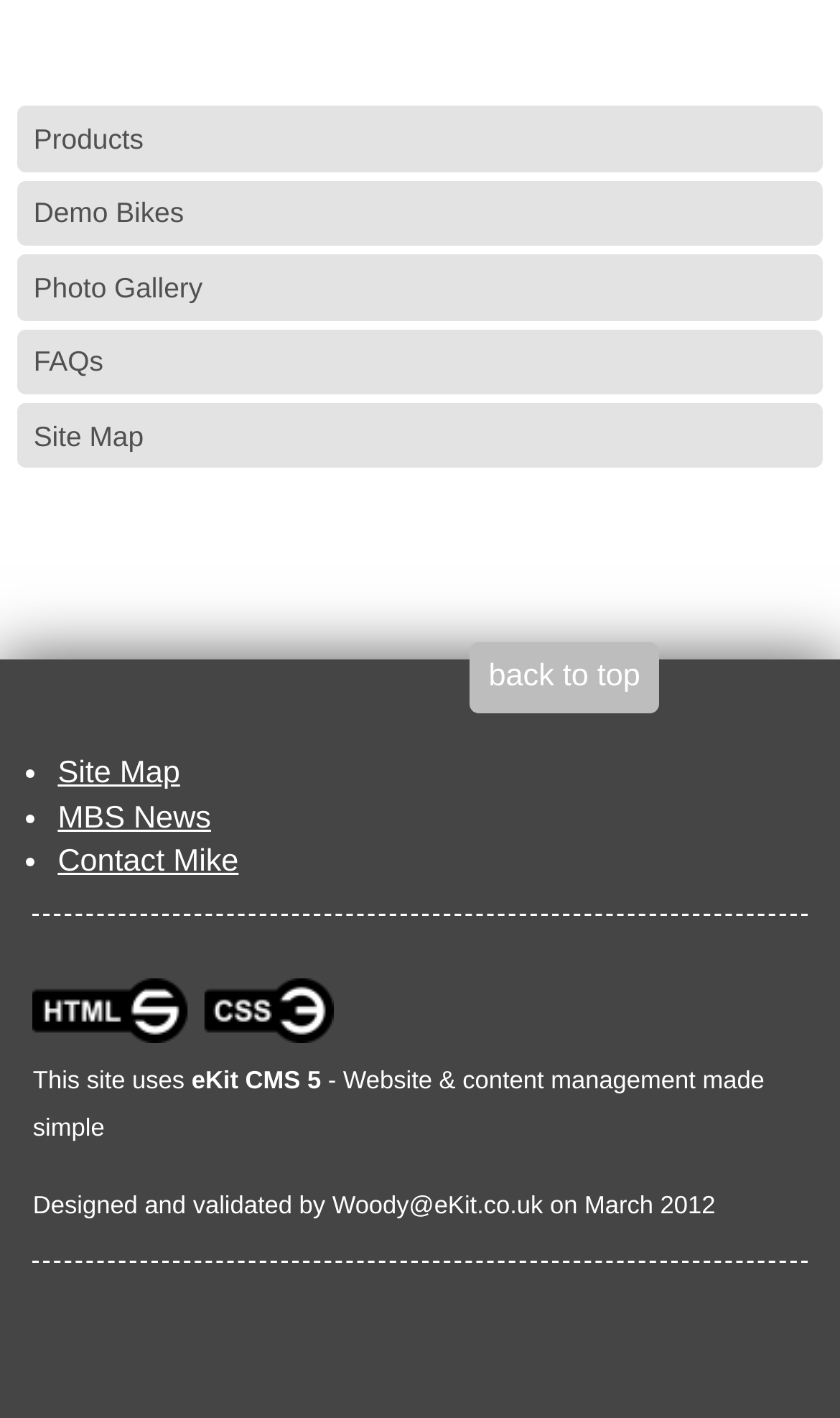Locate the bounding box coordinates of the element's region that should be clicked to carry out the following instruction: "Check FAQs". The coordinates need to be four float numbers between 0 and 1, i.e., [left, top, right, bottom].

[0.02, 0.232, 0.98, 0.278]